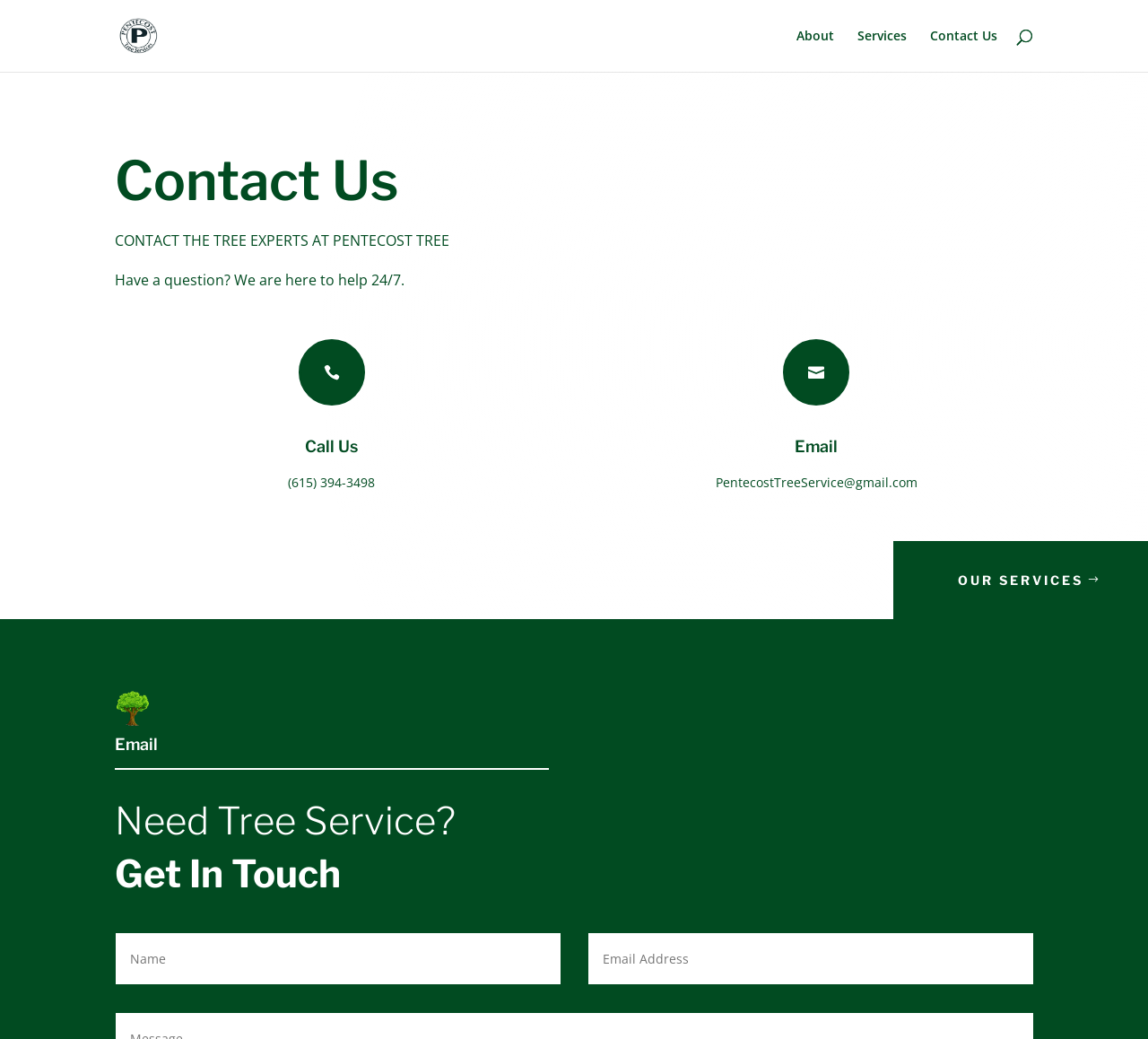How many ways can I contact Pentecost Tree Service?
Look at the screenshot and give a one-word or phrase answer.

3